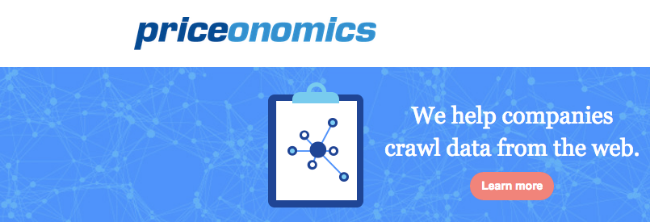What is the company's area of expertise?
Could you answer the question with a detailed and thorough explanation?

The stylized clipboard icon with connected nodes symbolizes the data-centric nature of the company, and the accompanying text reads, 'We help companies crawl data from the web', emphasizing their expertise in data collection and analysis.